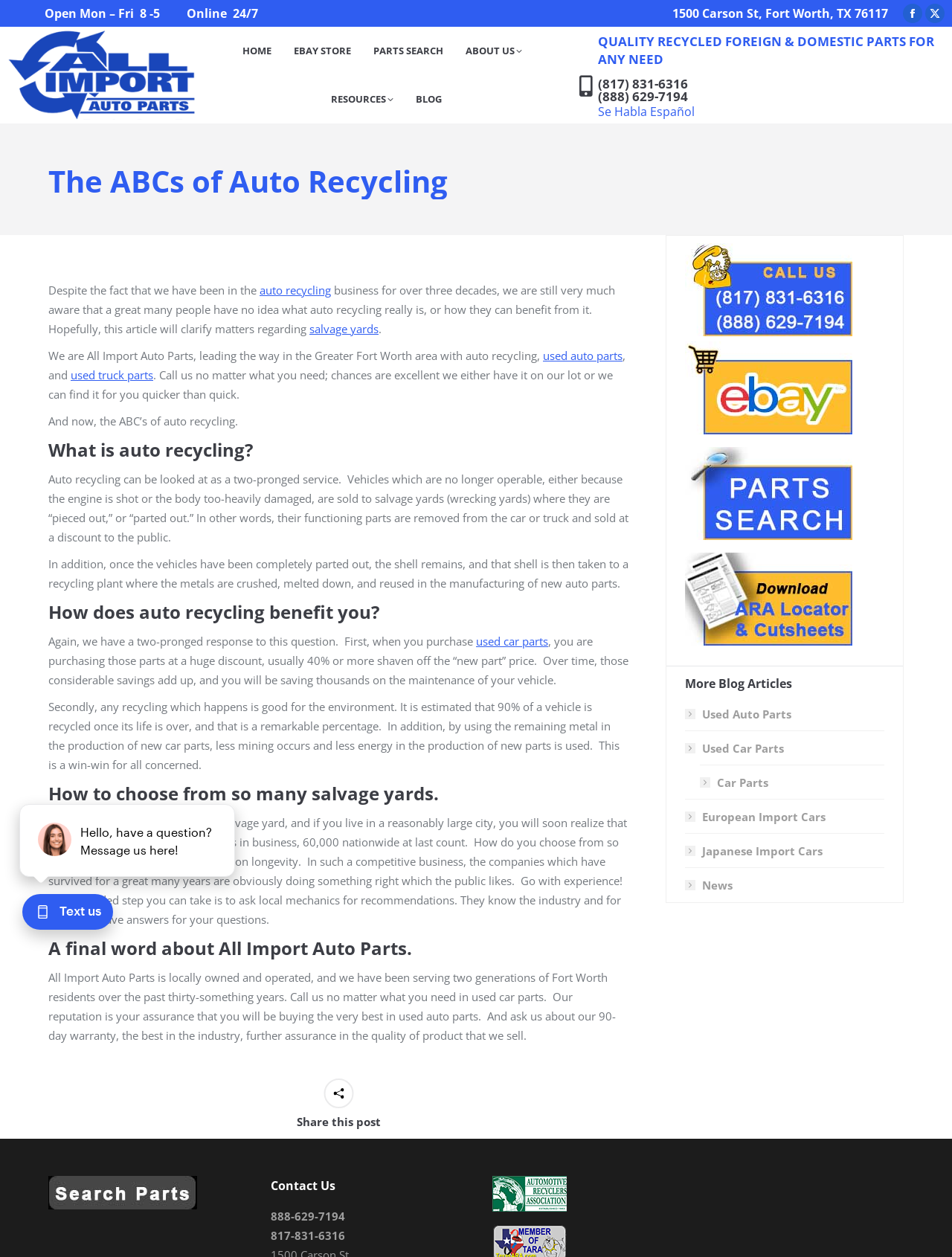How many social media links are there at the top right corner of the webpage?
Provide a detailed and well-explained answer to the question.

At the top right corner of the webpage, there are two social media links, one to Facebook and one to X, which can be identified by their respective icons.